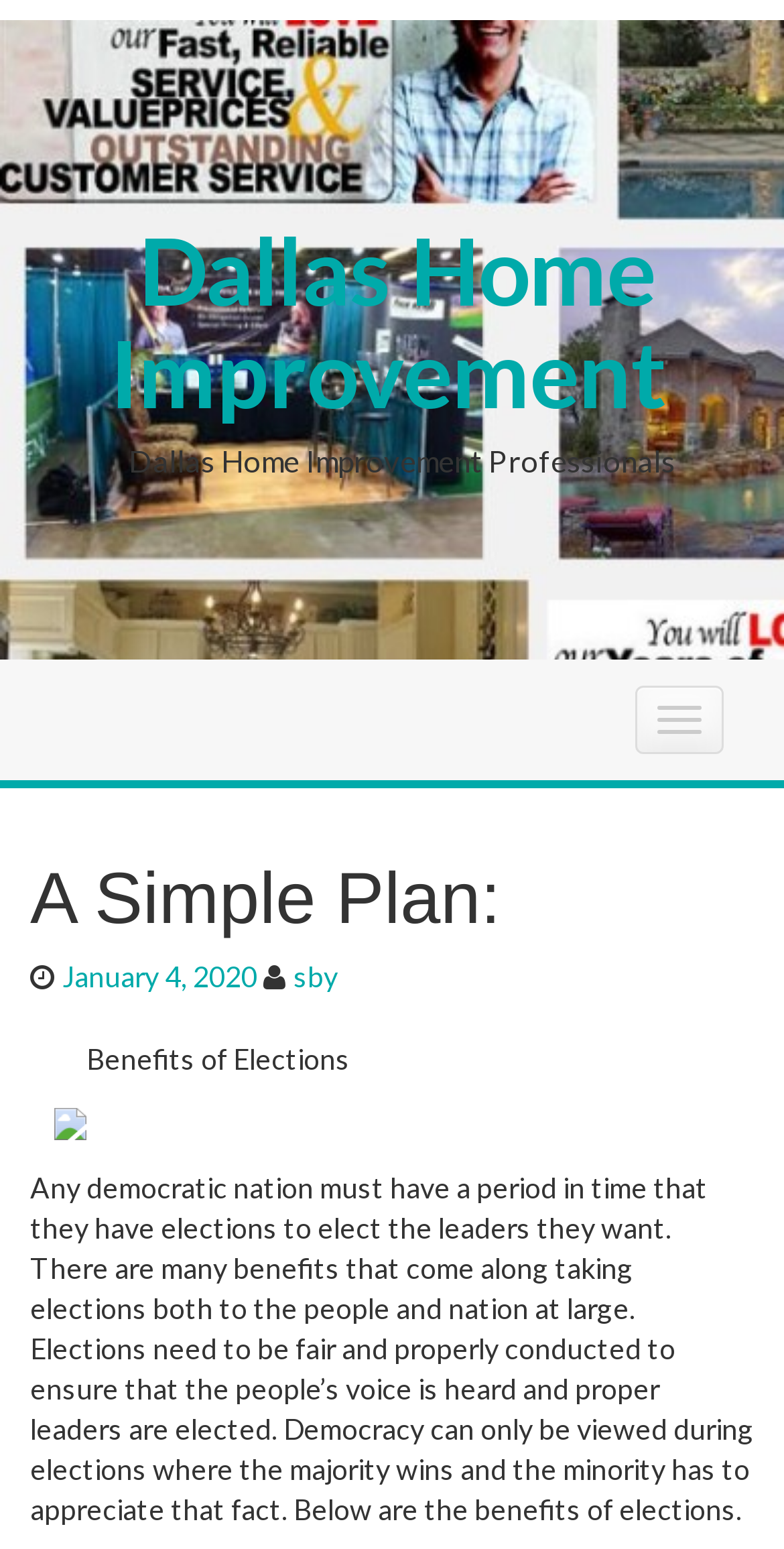What is the purpose of elections?
Using the information from the image, give a concise answer in one word or a short phrase.

To elect leaders